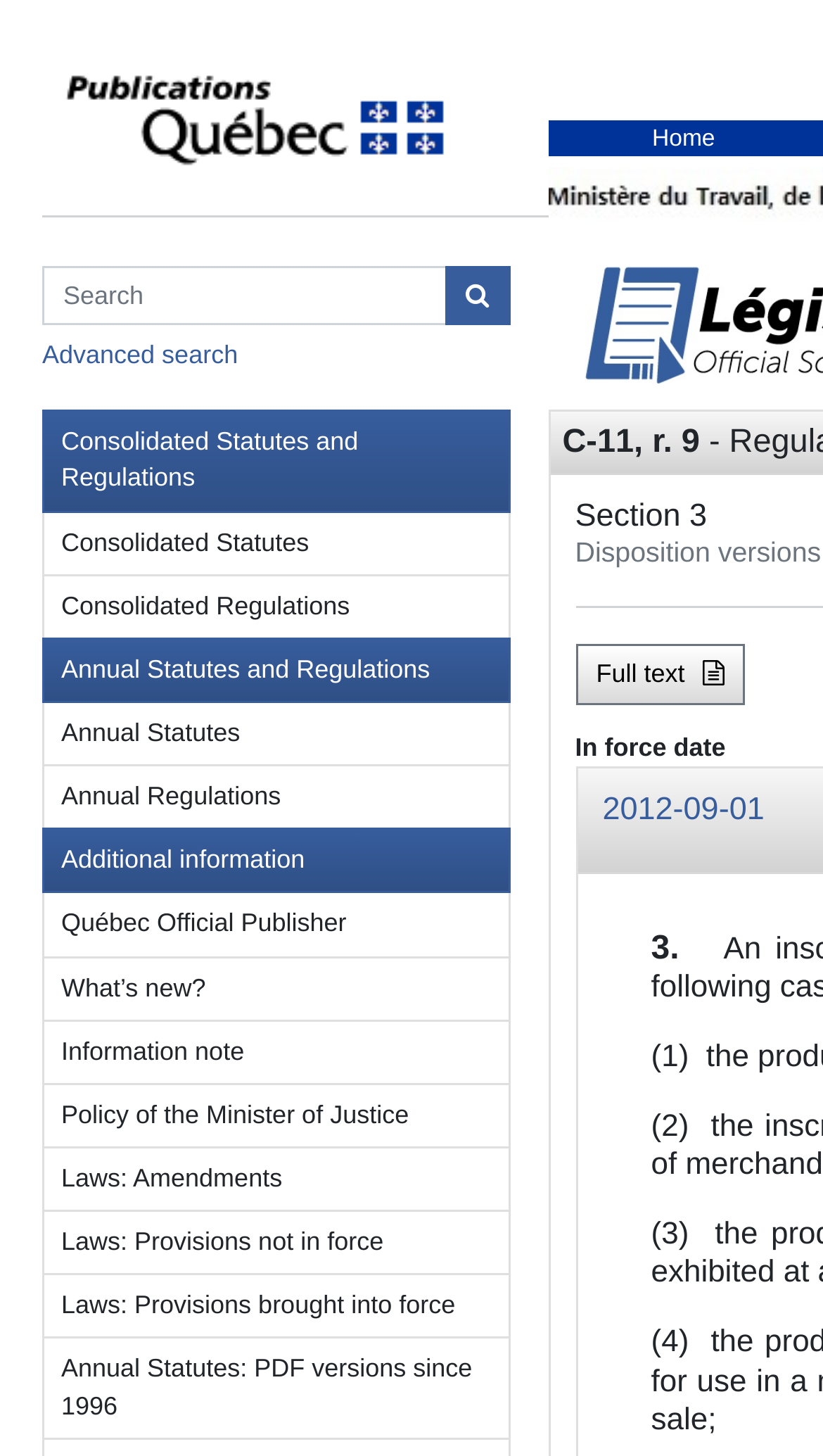Generate a thorough caption detailing the webpage content.

The webpage is titled "Légis Québec" and appears to be a legal information portal. At the top, there is a navigation menu with a "Home" link, followed by a horizontal separator. Below the separator, there is a search bar with a text box labeled "Search in Consolidated Statutes and Regulations" and a search button. 

To the left of the search bar, there are several links organized in a vertical list, including "Consolidated Statutes and Regulations", "Annual Statutes and Regulations", and others. These links are grouped together and take up most of the left side of the page.

On the right side of the page, there is a section with a "Full text" button and a label "In force date". Below this label, there is a link "2012-09-01" that is expanded, indicating that it may be a dropdown menu or a collapsible section. This section also contains several static text elements with numbers, parentheses, and other characters, which may be related to the "In force date" label.

Overall, the webpage appears to be a resource for searching and accessing legal information, with a focus on consolidated statutes and regulations.